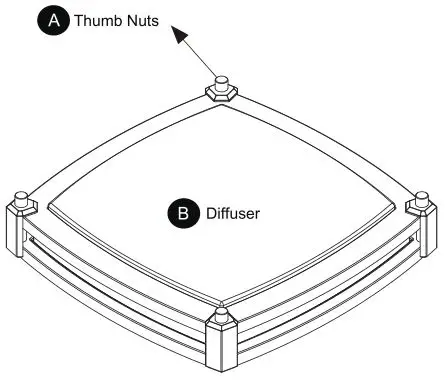What is the diagram intended for?
Answer the question in as much detail as possible.

The diagram serves as a visual guide for users during the assembly and disassembly of the lighting fixture, specifically highlighting the areas of focus for proper handling of the fixture components. This suggests that the diagram is intended to provide a step-by-step guide for users to follow.